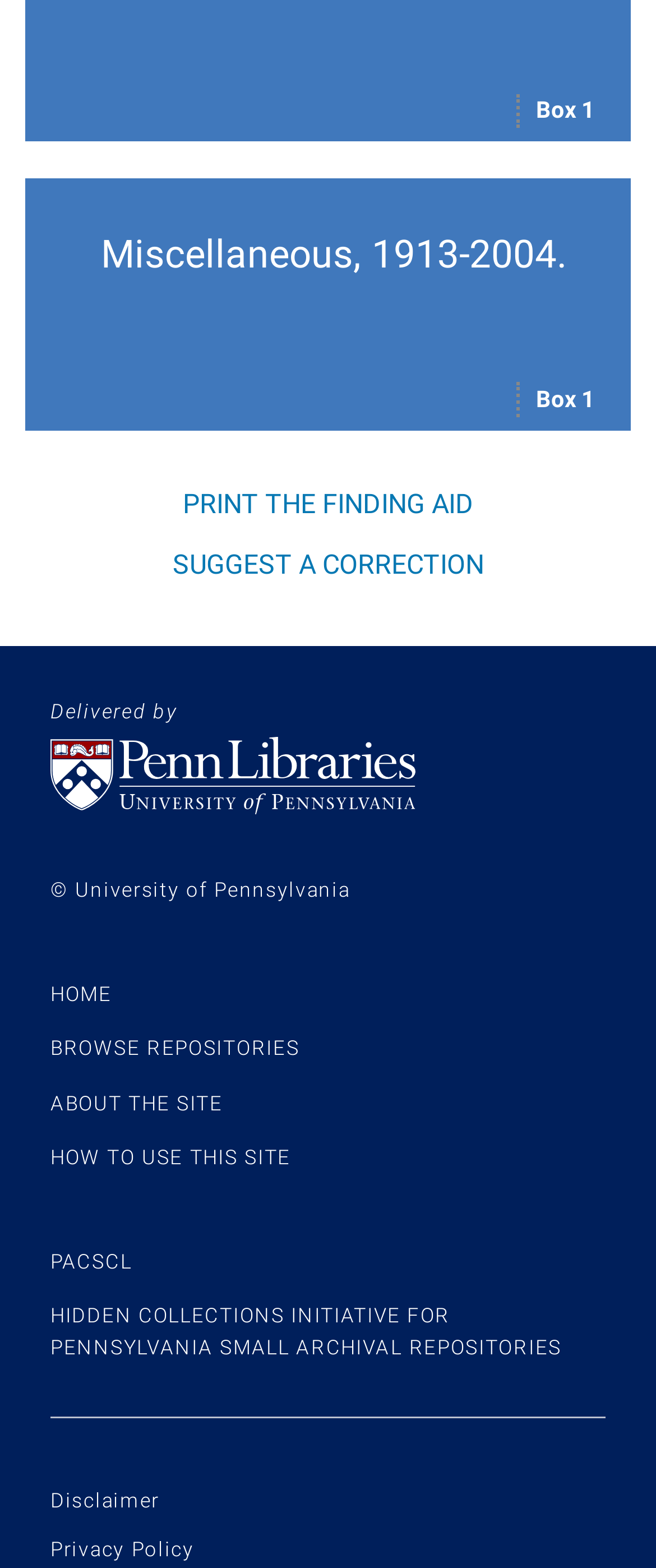Identify the bounding box coordinates of the section to be clicked to complete the task described by the following instruction: "Visit the site info page". The coordinates should be four float numbers between 0 and 1, formatted as [left, top, right, bottom].

[0.077, 0.627, 0.171, 0.642]